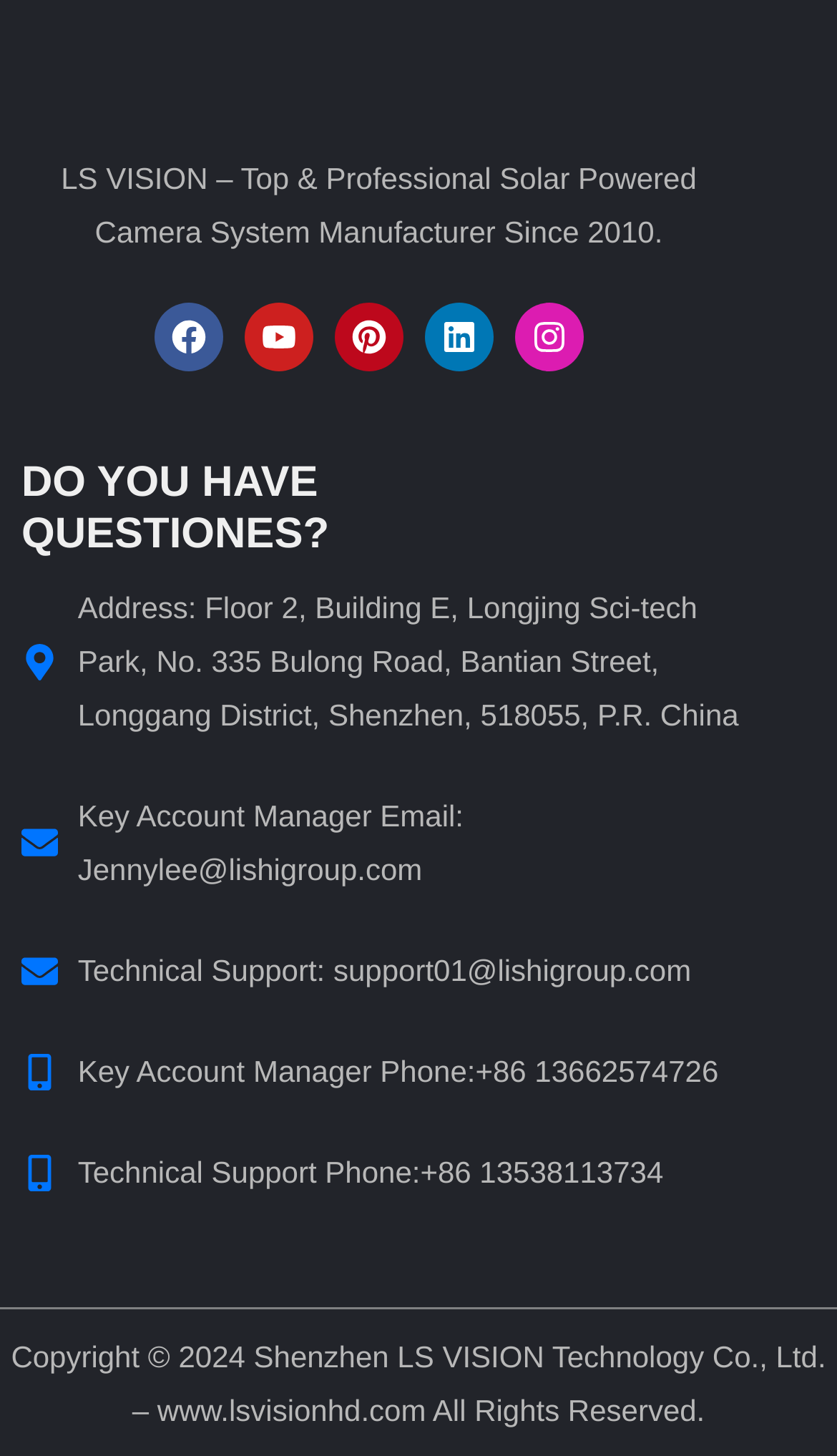Find the bounding box of the web element that fits this description: "Pinterest".

[0.4, 0.208, 0.482, 0.255]